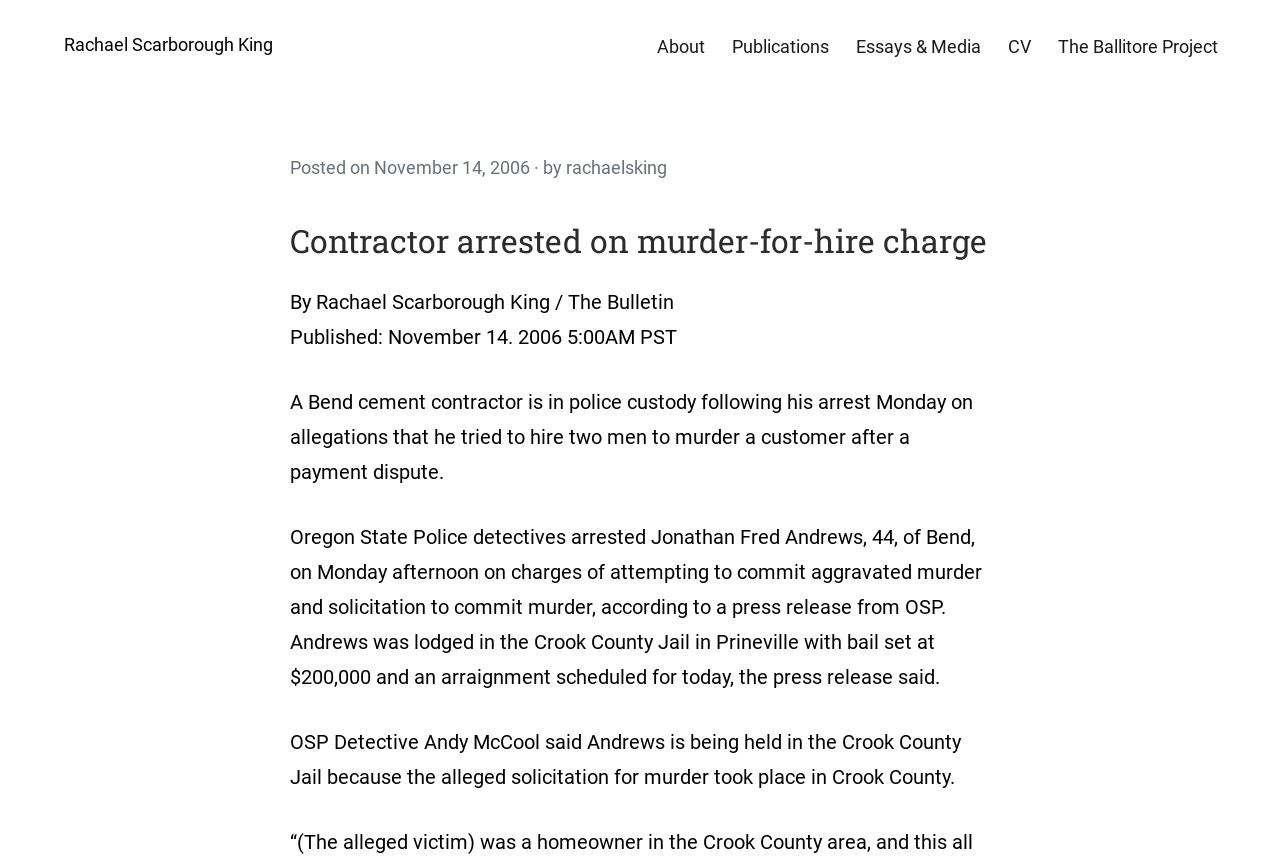Refer to the screenshot and answer the following question in detail:
What is the name of the detective mentioned in the article?

The name of the detective is mentioned in the article, specifically in the text 'OSP Detective Andy McCool said Andrews is being held in the Crook County Jail because the alleged solicitation for murder took place in Crook County'.